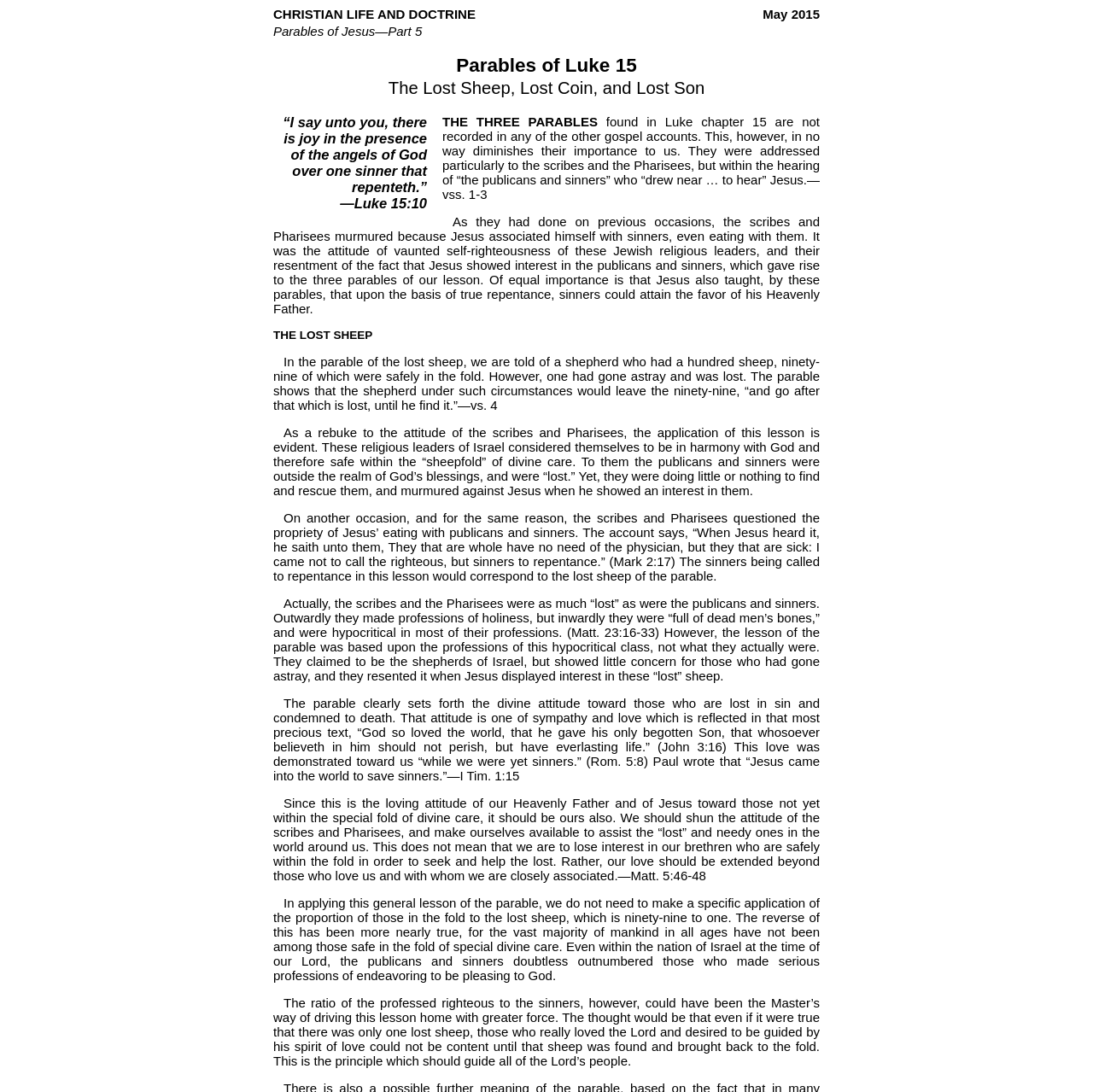What is the lesson from the parable of the Lost Sheep?
Based on the image, answer the question in a detailed manner.

The article explains that the parable of the Lost Sheep teaches us to seek and help those who are lost in sin, just as the shepherd in the parable leaves the ninety-nine to find the one lost sheep. This lesson is applied to our attitude towards those who are not yet within the special fold of divine care.